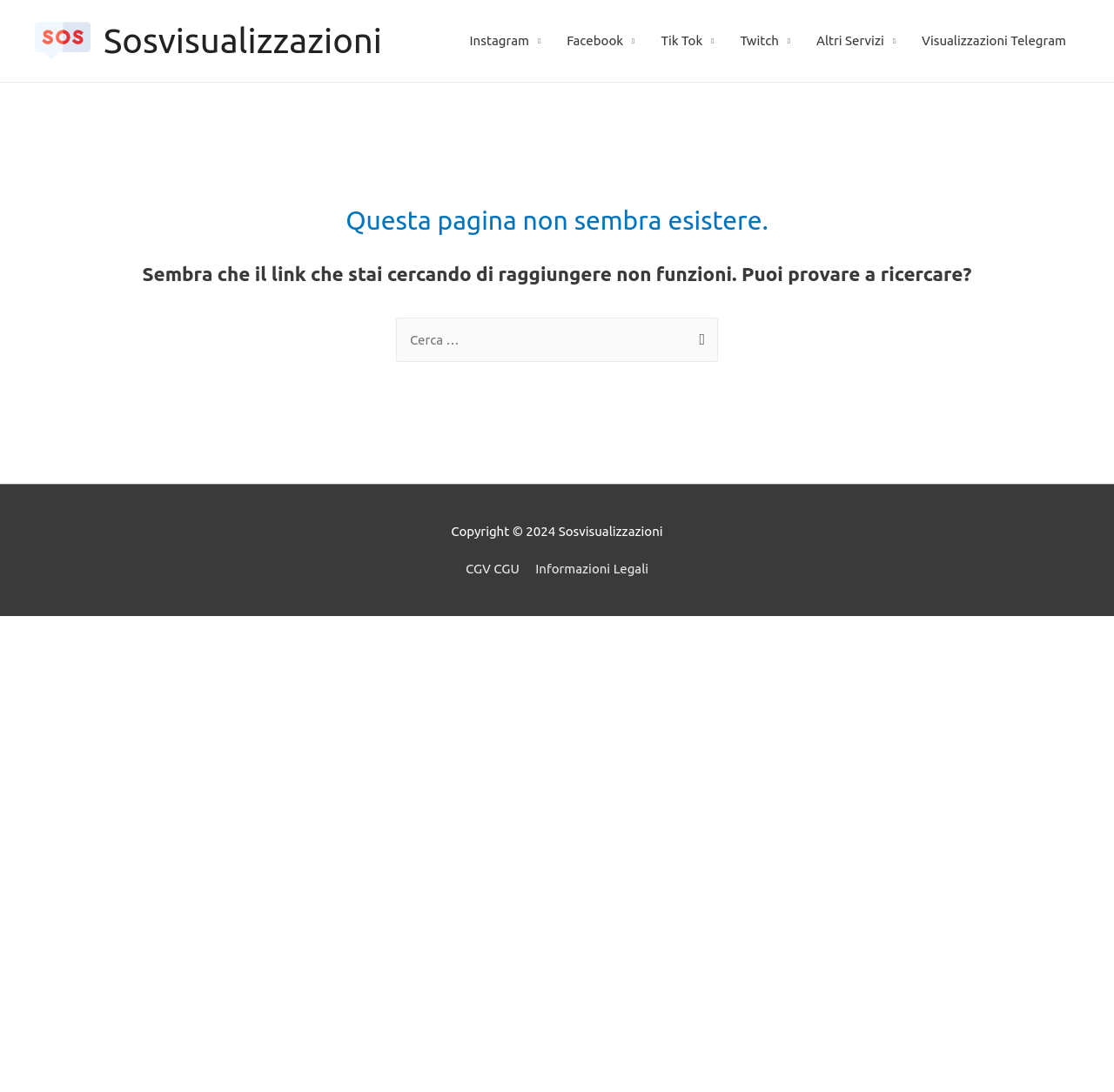Consider the image and give a detailed and elaborate answer to the question: 
What is the copyright year mentioned at the bottom of the webpage?

The copyright information is located at the bottom of the webpage, and it mentions the year '2024'. This suggests that the website's content is copyrighted until the year 2024.